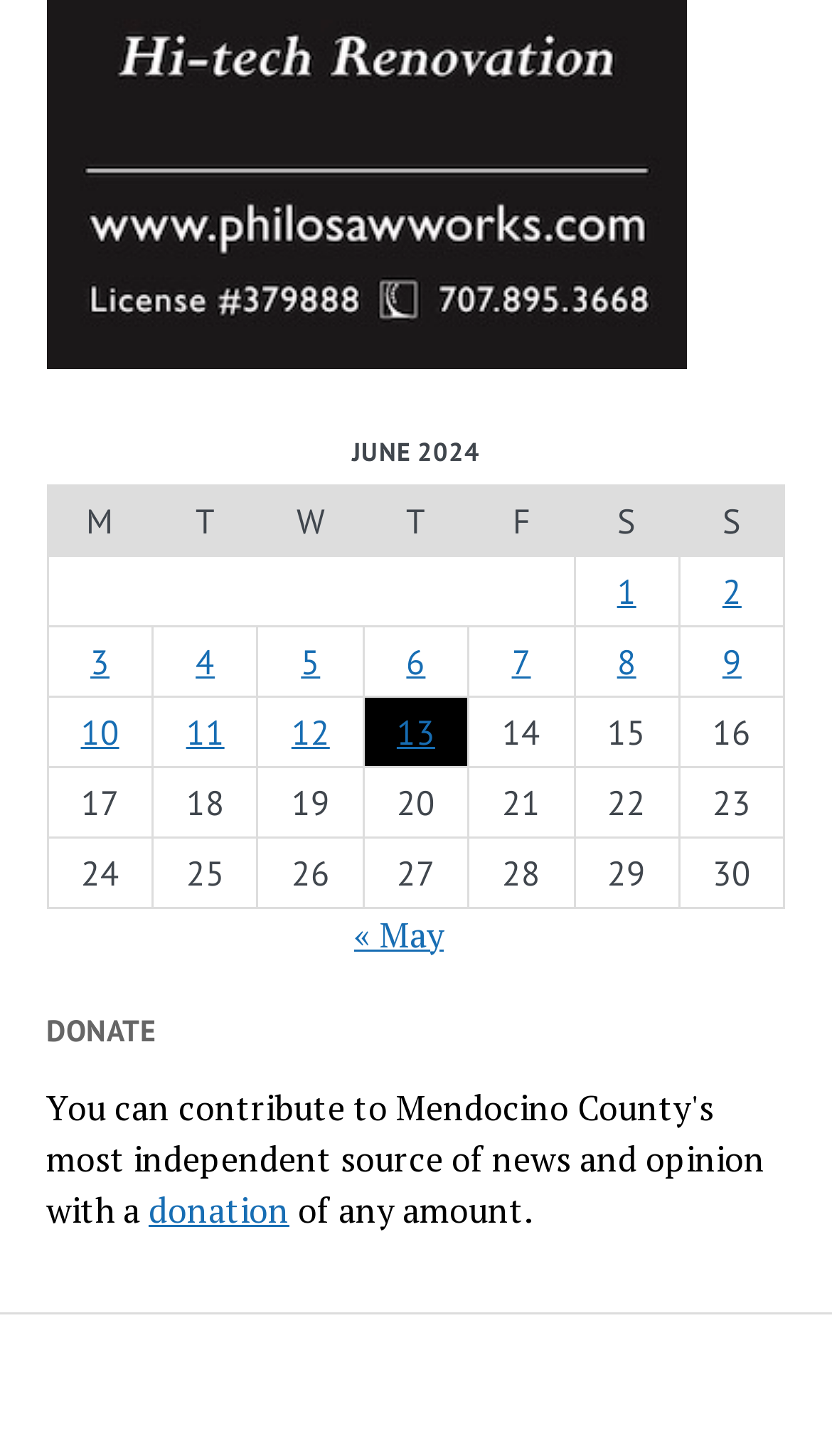Locate the bounding box of the UI element with the following description: "11".

[0.224, 0.487, 0.27, 0.517]